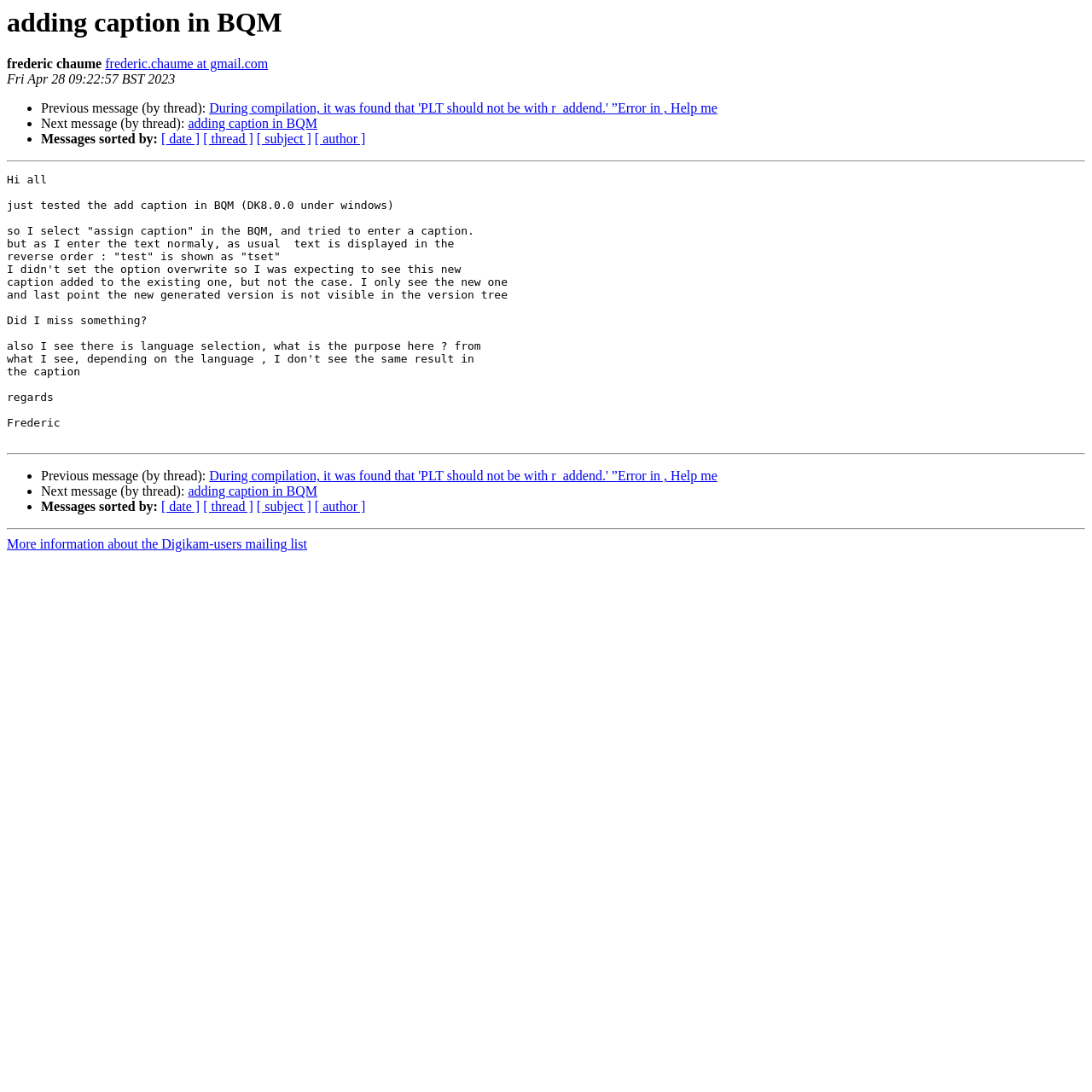Determine the bounding box coordinates of the clickable region to carry out the instruction: "Sort messages by date".

[0.148, 0.121, 0.183, 0.134]